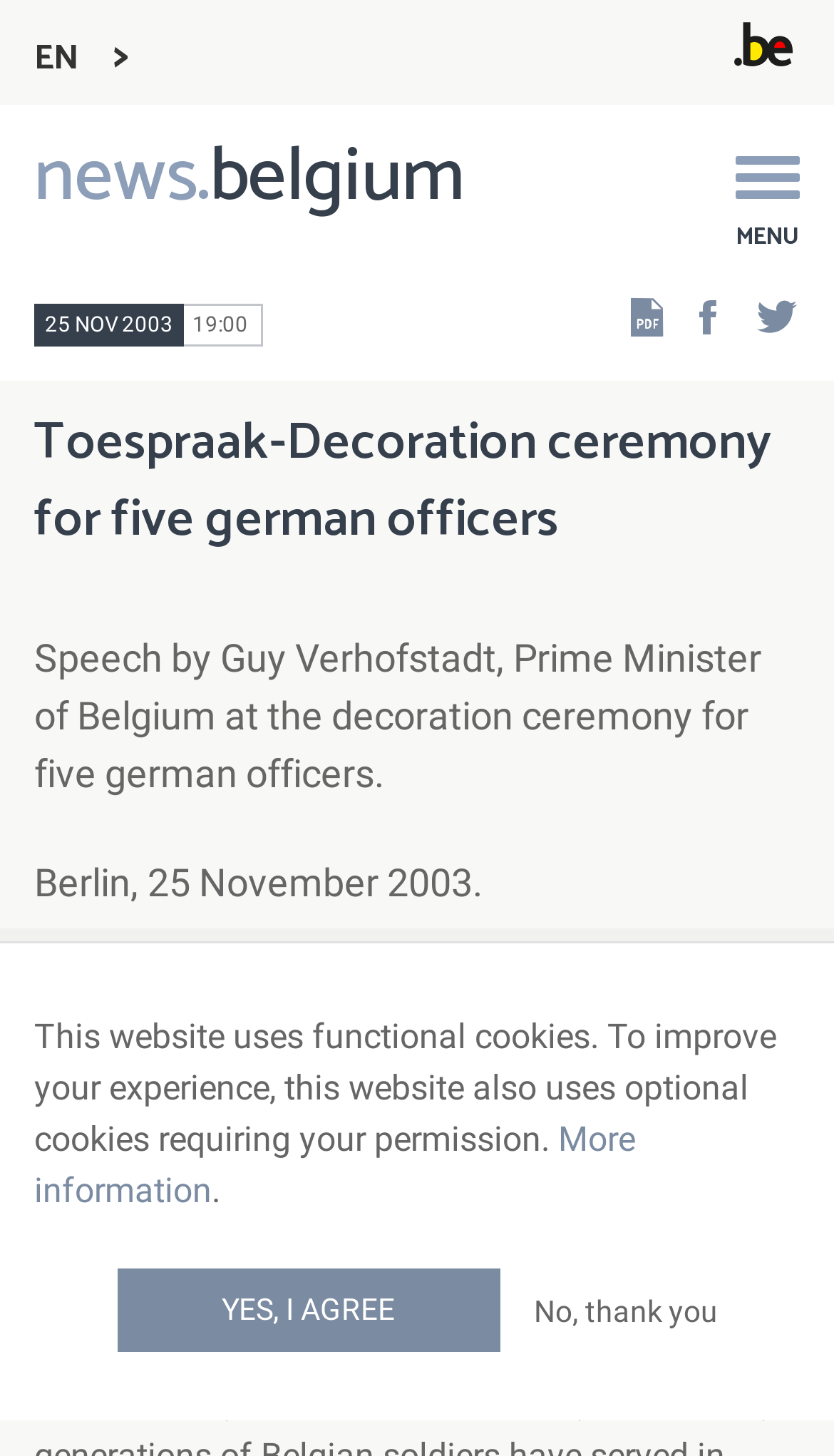Identify the bounding box for the described UI element. Provide the coordinates in (top-left x, top-left y, bottom-right x, bottom-right y) format with values ranging from 0 to 1: More information

[0.041, 0.768, 0.762, 0.832]